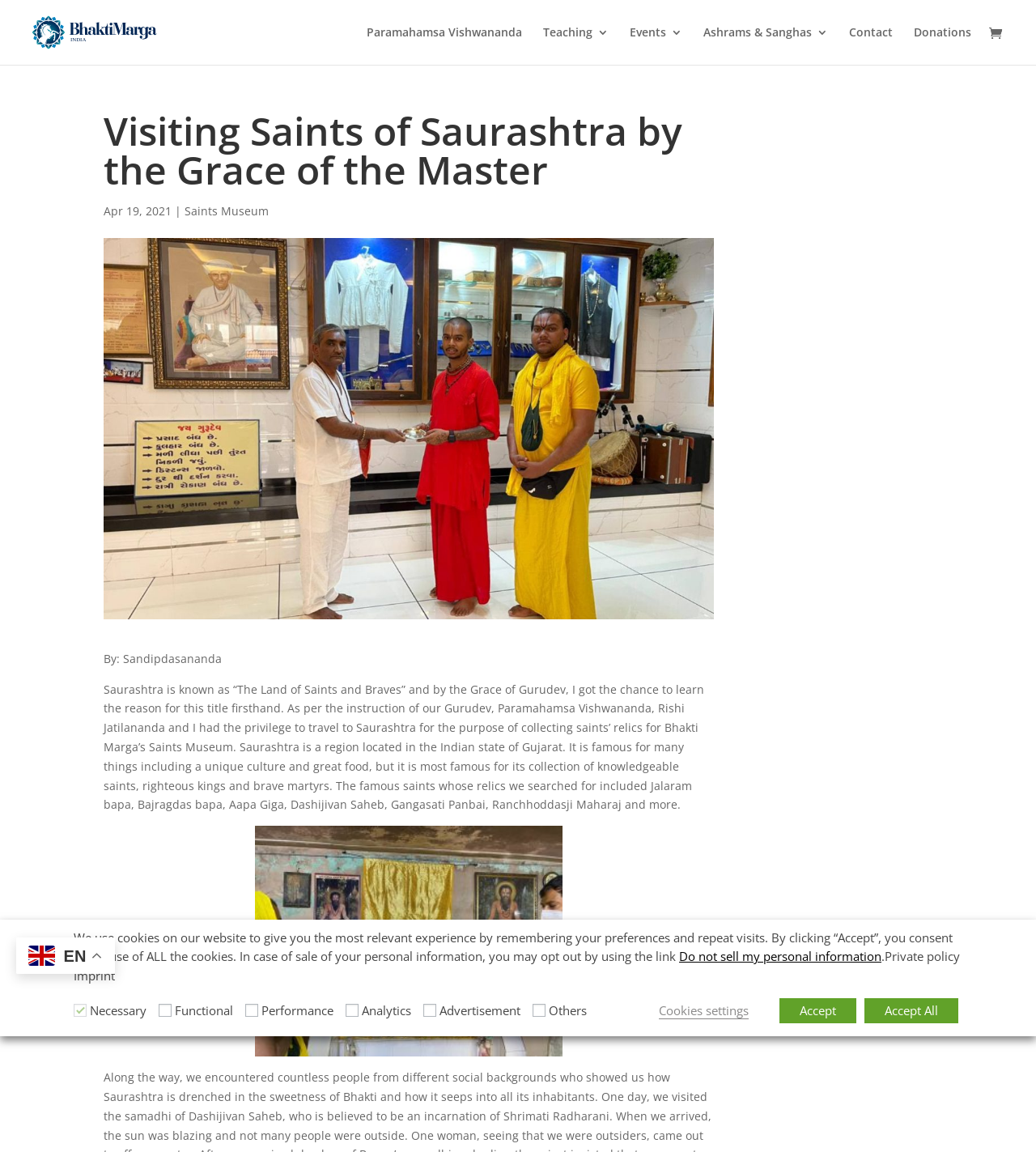Could you indicate the bounding box coordinates of the region to click in order to complete this instruction: "Contact Bhakti Marga".

[0.82, 0.023, 0.862, 0.056]